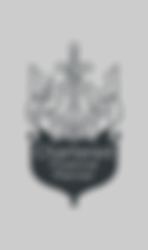Generate a detailed caption that describes the image.

The image features the emblem of a Chartered Financial Planner, which typically symbolizes professionalism and expertise in financial services. This emblem may include specific insignia or motifs associated with financial planning, illustrating the established standards and trustworthiness required in the field. The image is positioned within a section that highlights contact information for Graham Carter & Co, a financial services firm. This suggests that the emblem serves to enhance the credibility of the services offered, particularly in relation to financial planning and advisory roles for clients seeking guidance in their financial decisions.